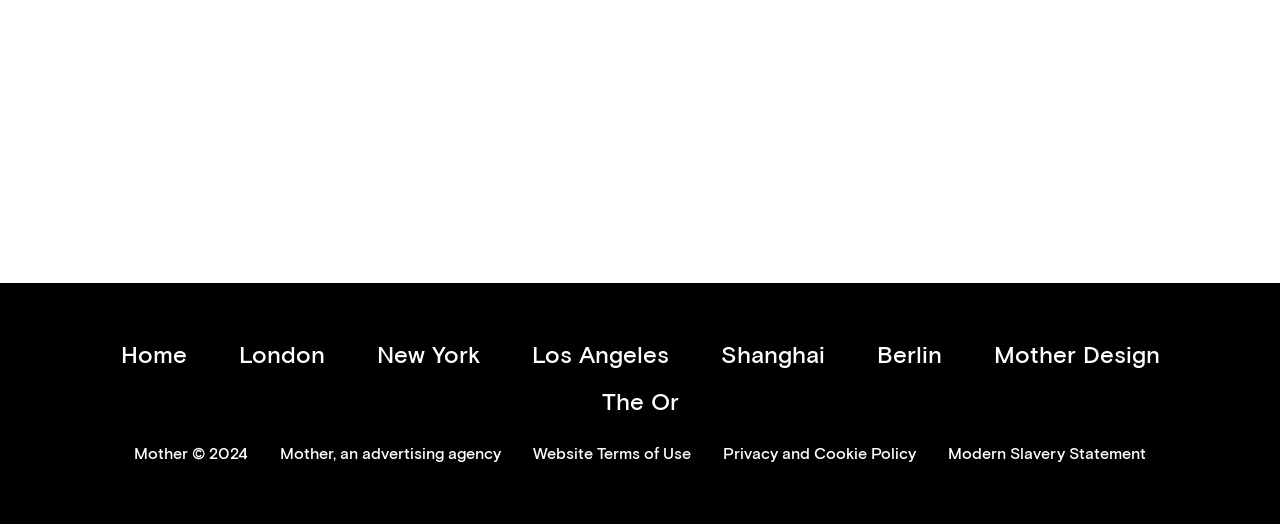Identify the bounding box coordinates for the element you need to click to achieve the following task: "check website terms of use". The coordinates must be four float values ranging from 0 to 1, formatted as [left, top, right, bottom].

[0.404, 0.832, 0.552, 0.905]